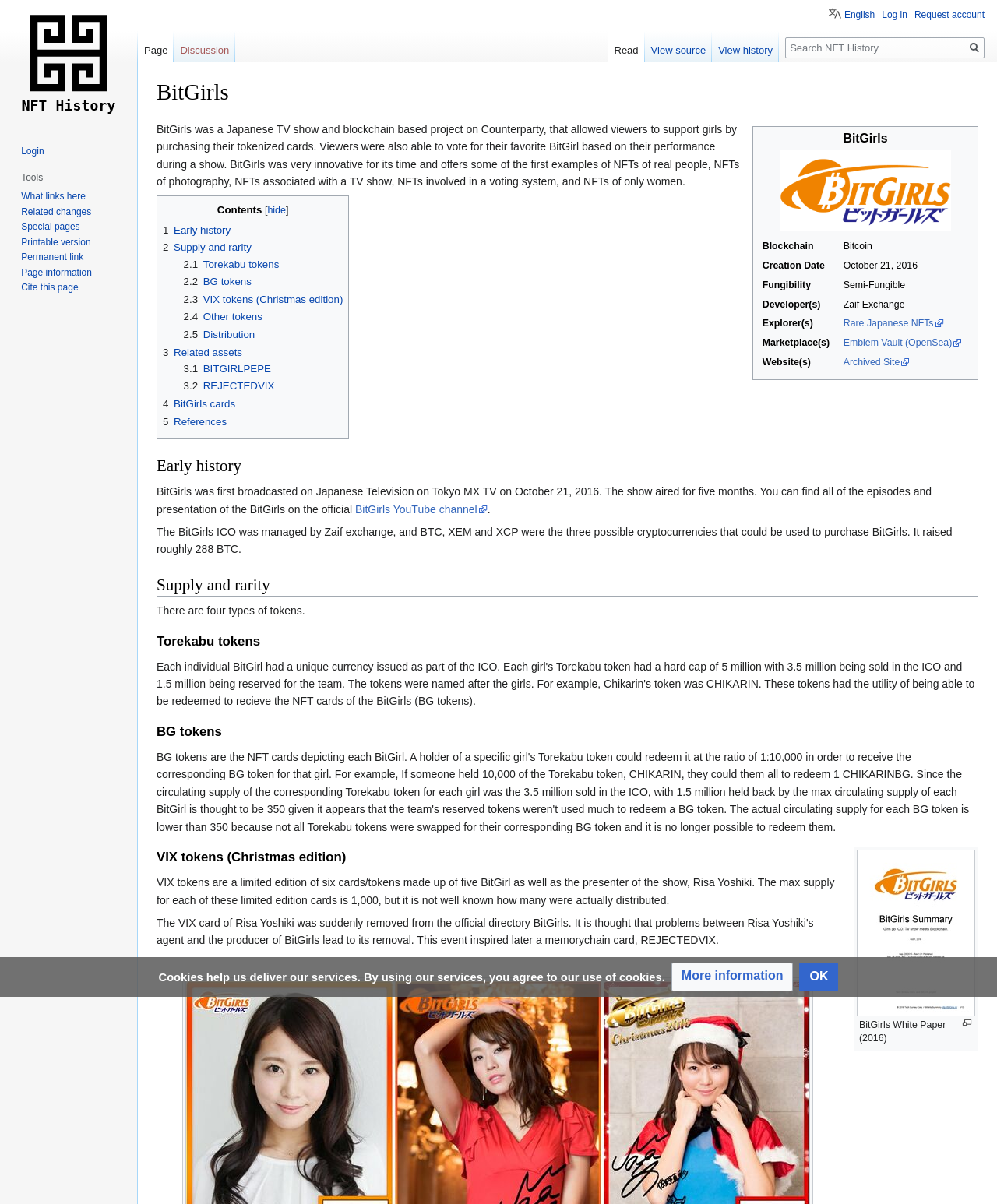Please determine the bounding box coordinates of the clickable area required to carry out the following instruction: "Learn more about 'Torekabu tokens'". The coordinates must be four float numbers between 0 and 1, represented as [left, top, right, bottom].

[0.163, 0.186, 0.231, 0.196]